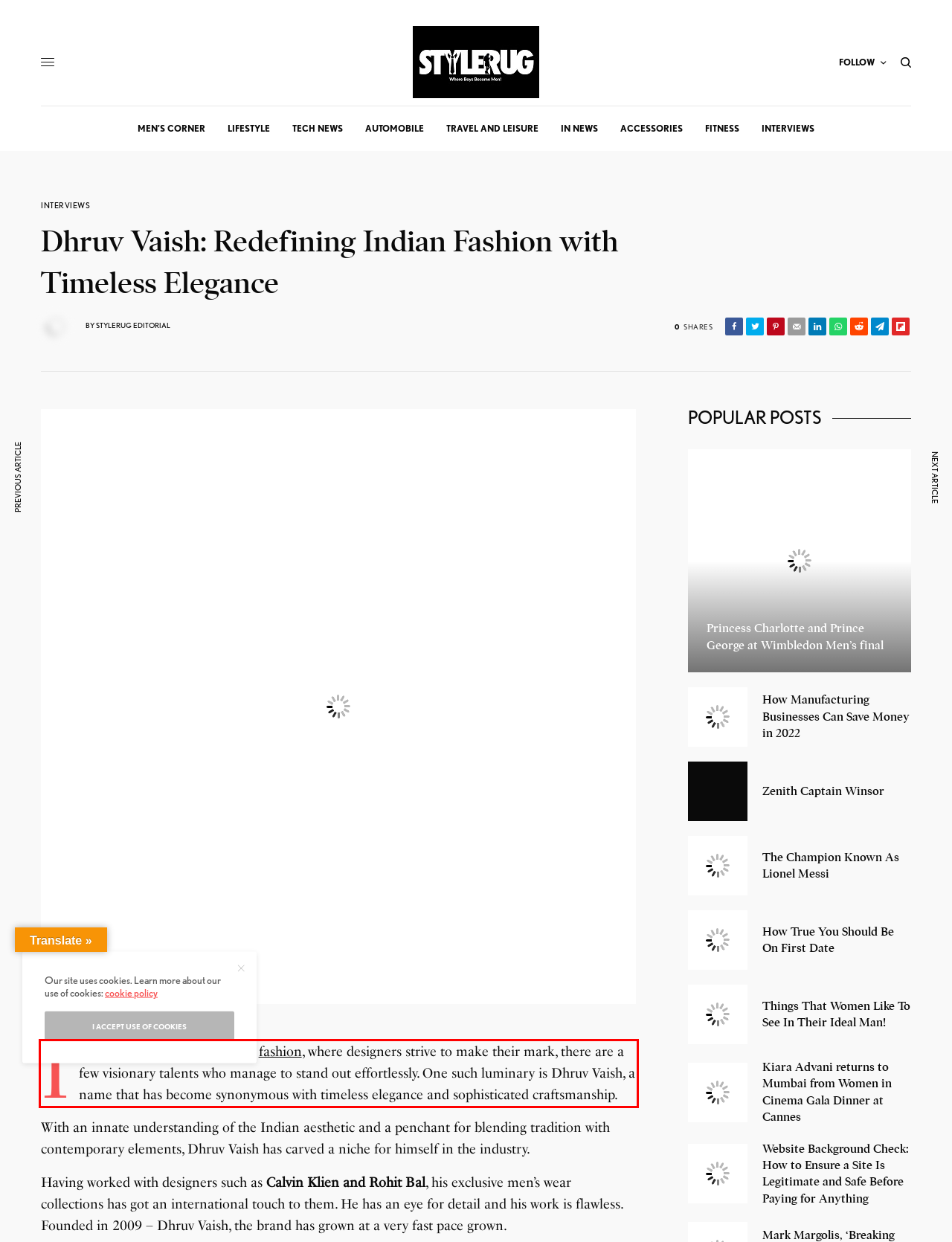Using the provided webpage screenshot, identify and read the text within the red rectangle bounding box.

In the bustling world of Indian fashion, where designers strive to make their mark, there are a few visionary talents who manage to stand out effortlessly. One such luminary is Dhruv Vaish, a name that has become synonymous with timeless elegance and sophisticated craftsmanship.